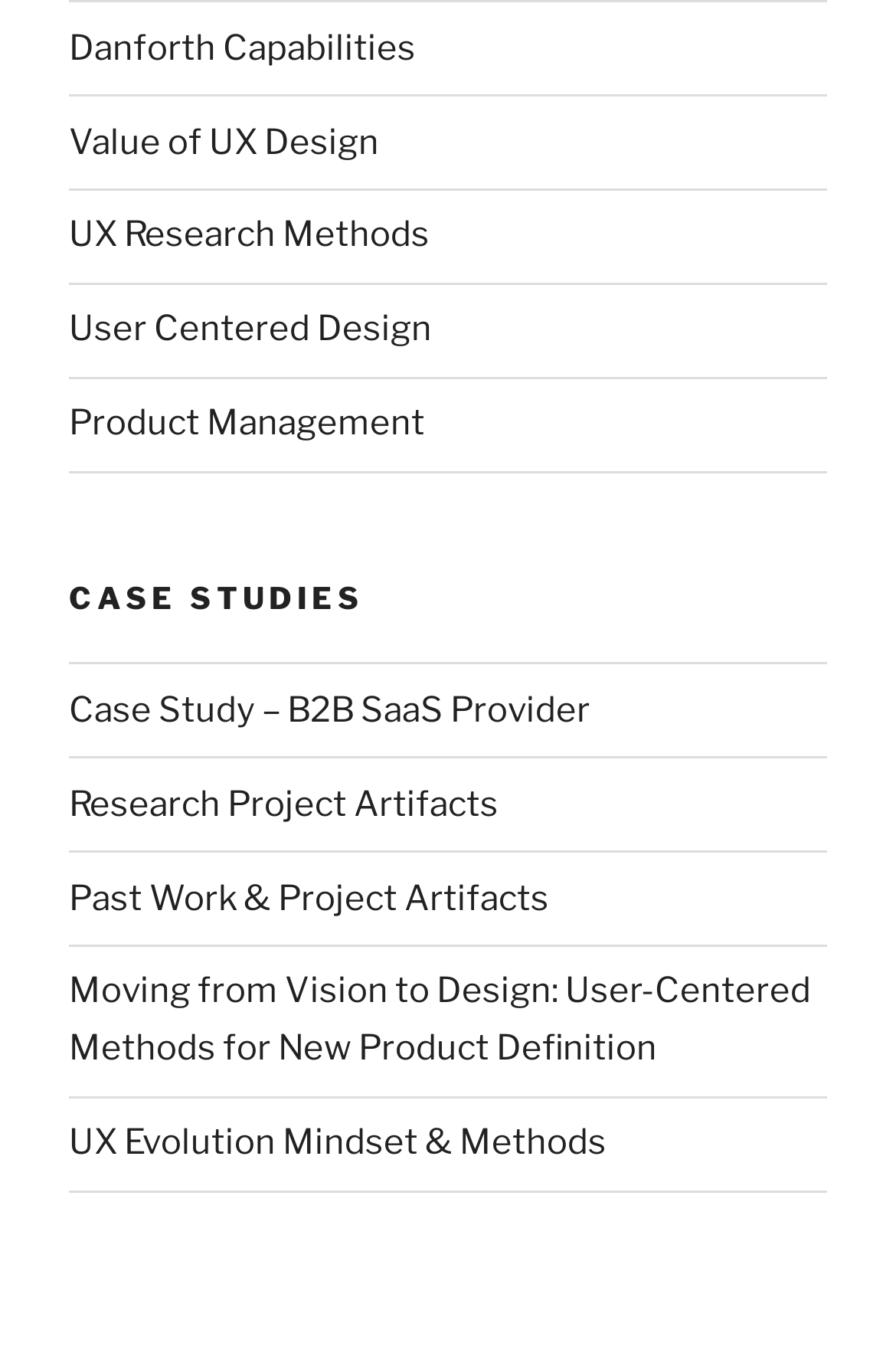Please use the details from the image to answer the following question comprehensively:
How many links are under 'Topics'?

I counted the number of links under the 'Topics' navigation element, which are 'Danforth Capabilities', 'Value of UX Design', 'UX Research Methods', 'User Centered Design', and 'Product Management'. There are 5 links in total.